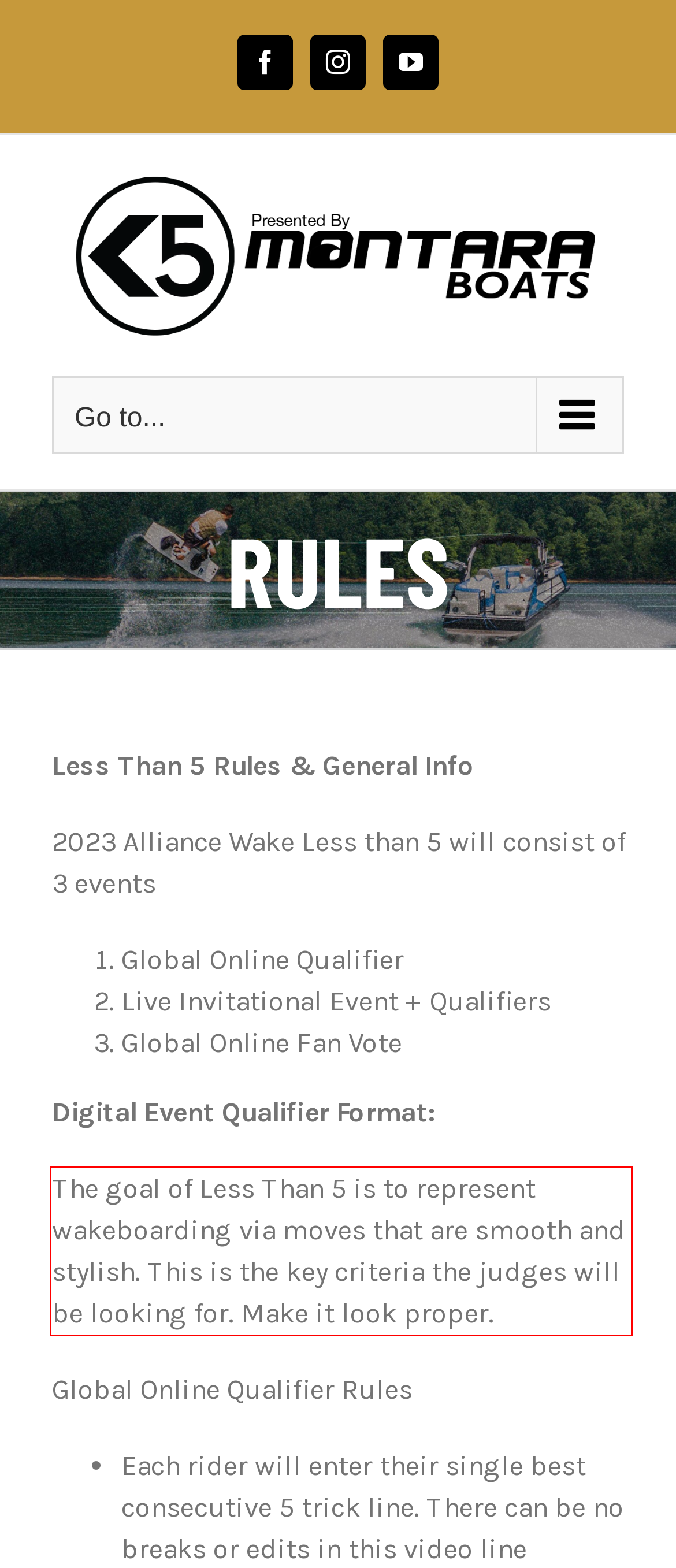From the given screenshot of a webpage, identify the red bounding box and extract the text content within it.

The goal of Less Than 5 is to represent wakeboarding via moves that are smooth and stylish. This is the key criteria the judges will be looking for. Make it look proper.